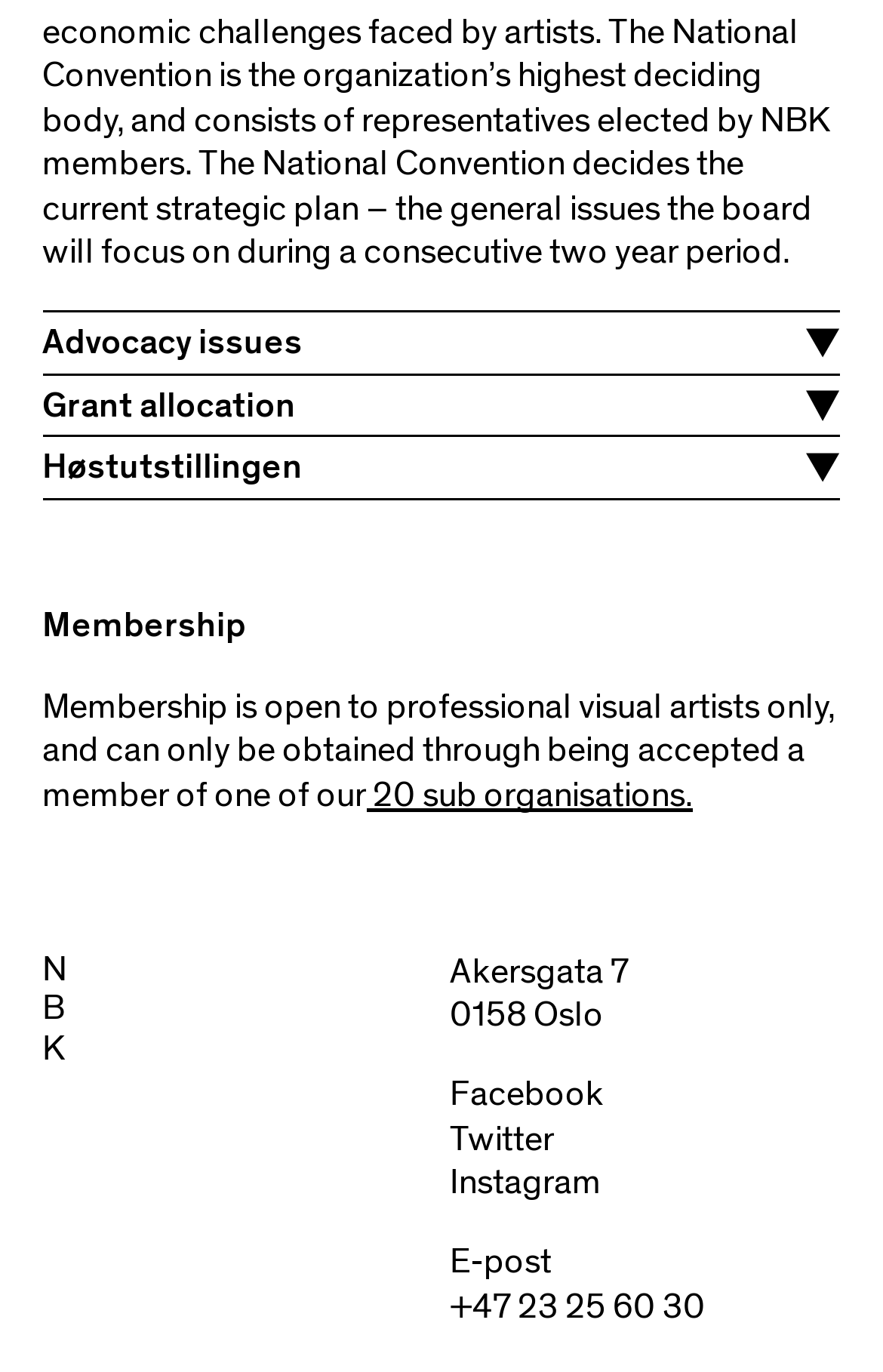What is the address of the organisation?
Respond with a short answer, either a single word or a phrase, based on the image.

Akersgata 7, 0158 Oslo